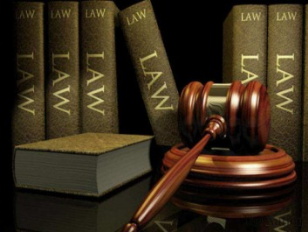Please give a short response to the question using one word or a phrase:
What is the tone conveyed by the setting?

Seriousness and gravitas